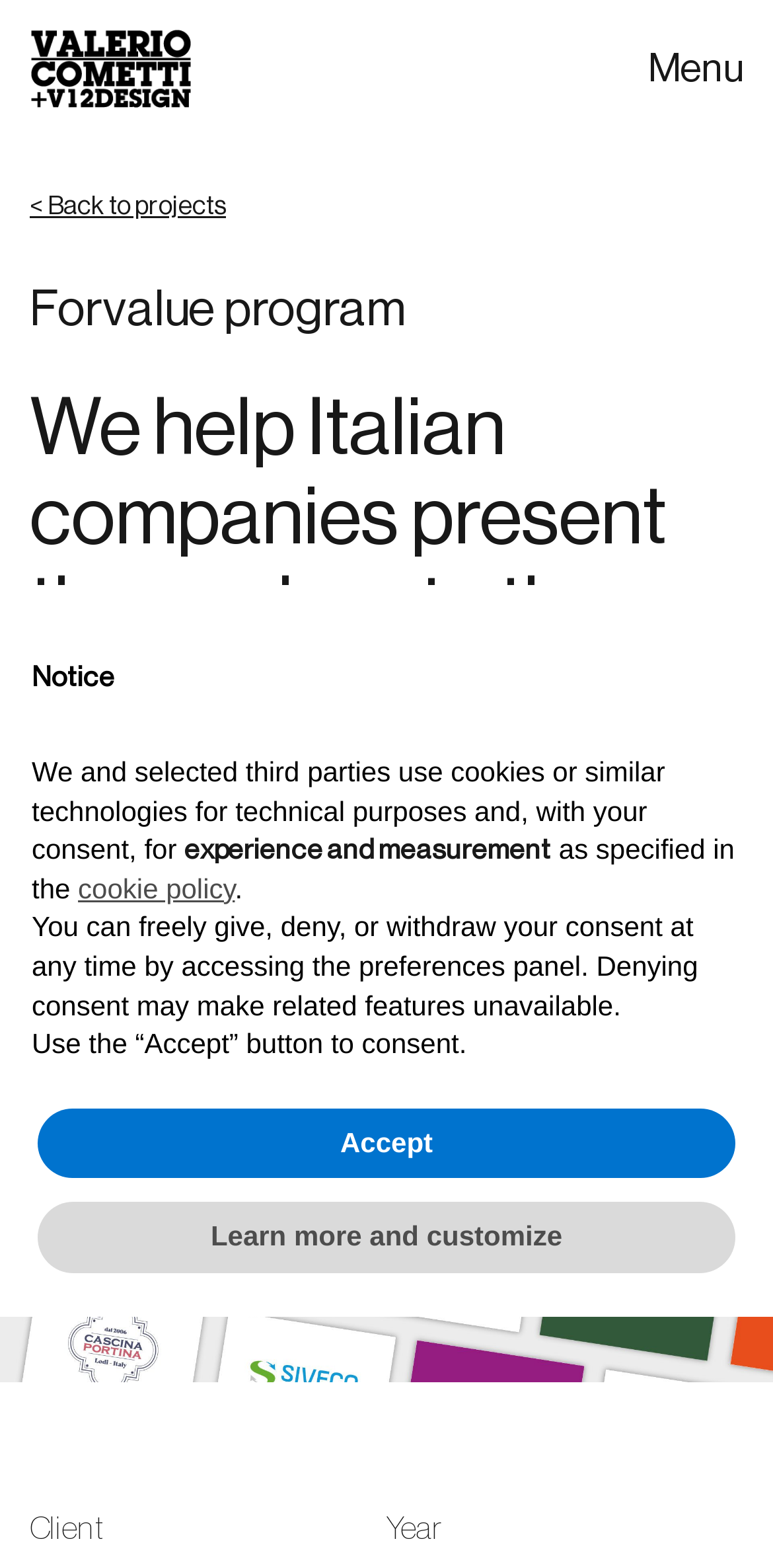How many links are there in the menu?
Provide an in-depth answer to the question, covering all aspects.

There are 8 links in the menu, which are 'Studio', 'Services', 'Portfolio', 'News', 'Contact us', 'V12 Academy', '.', and 'Ita', located at the top right corner of the webpage.